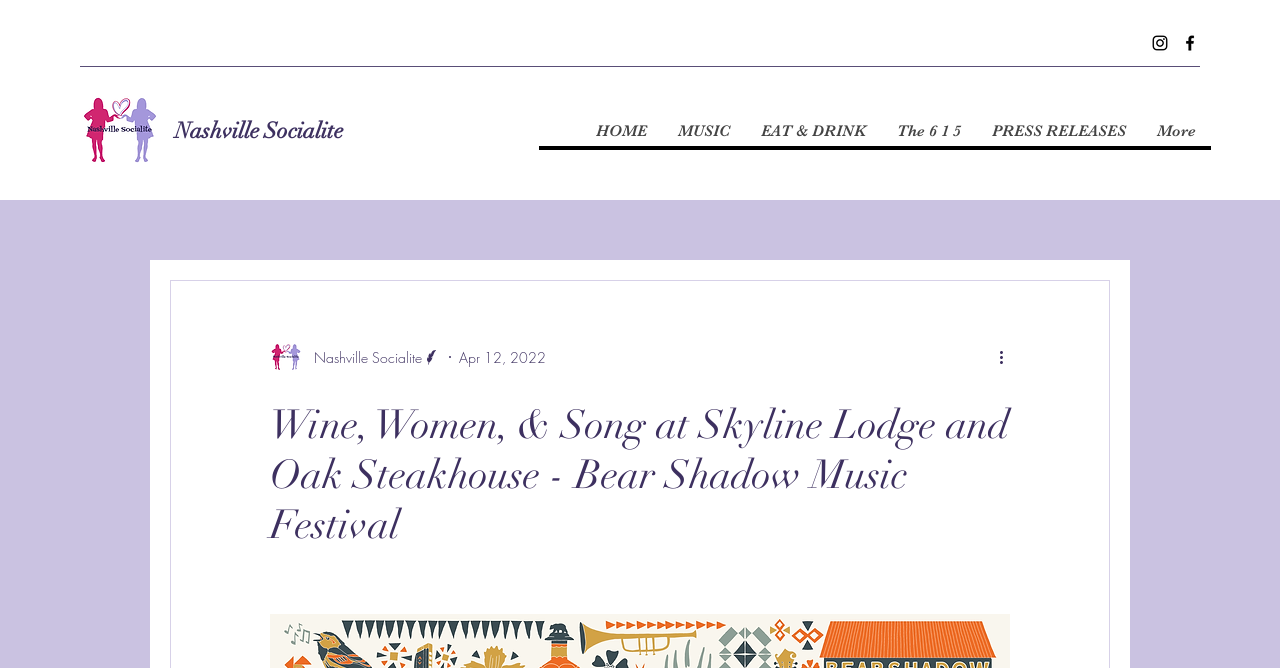Determine the bounding box coordinates of the clickable element necessary to fulfill the instruction: "Visit Nashville Socialite". Provide the coordinates as four float numbers within the 0 to 1 range, i.e., [left, top, right, bottom].

[0.137, 0.175, 0.268, 0.216]